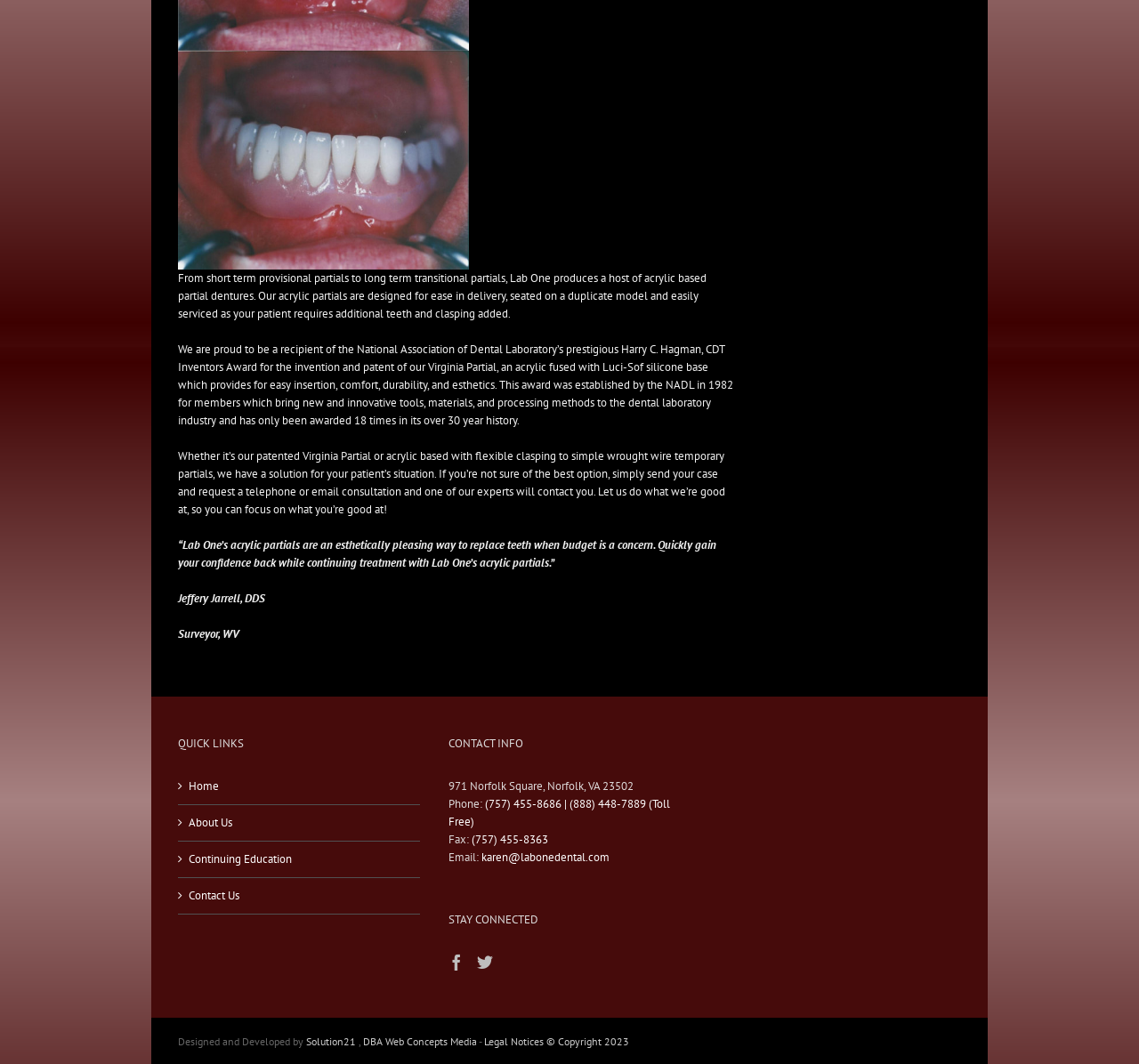Identify the bounding box coordinates for the UI element described as follows: "Legal Notices © Copyright 2023". Ensure the coordinates are four float numbers between 0 and 1, formatted as [left, top, right, bottom].

[0.425, 0.972, 0.552, 0.985]